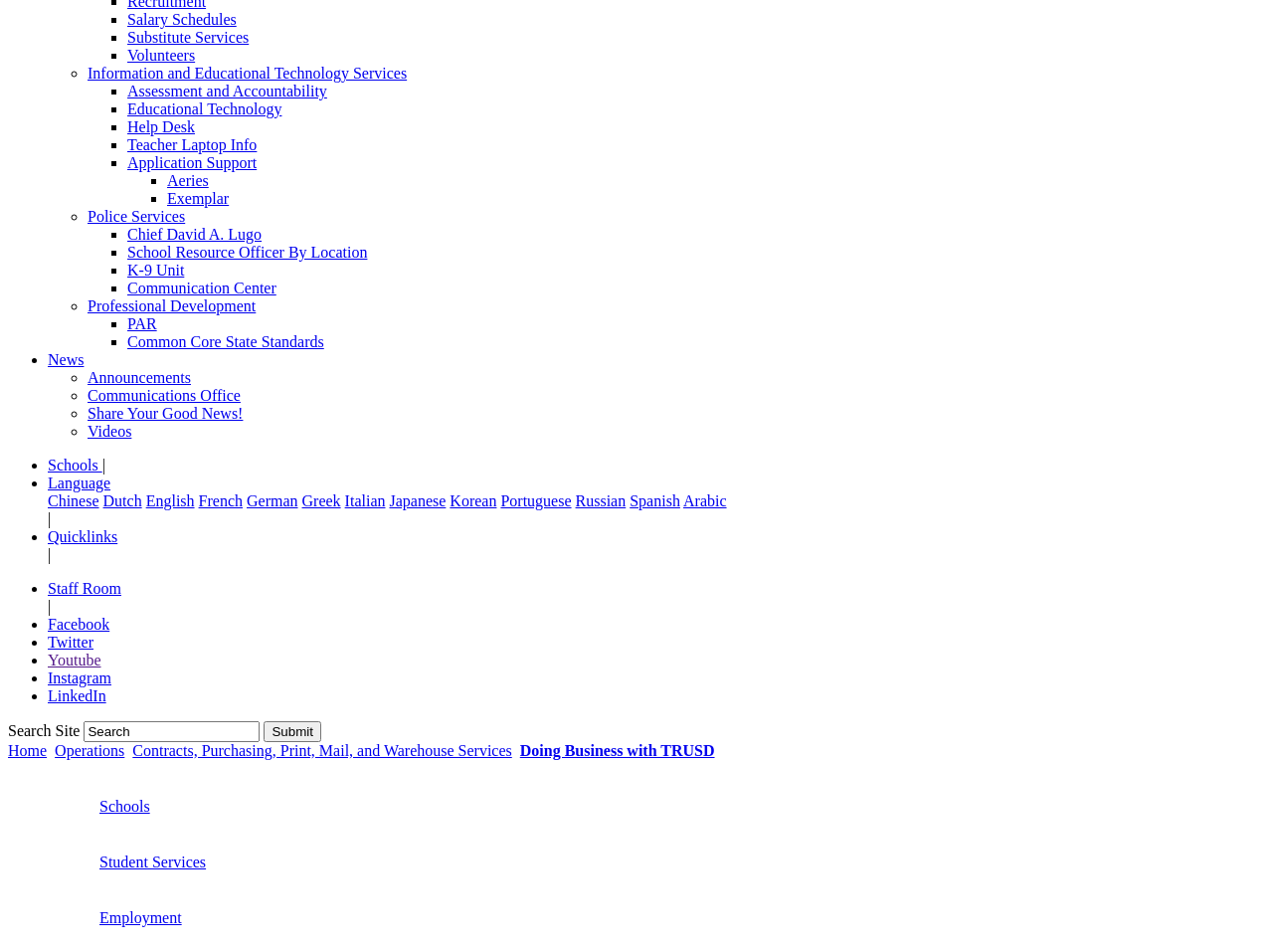Find the bounding box coordinates for the element that must be clicked to complete the instruction: "Go to News". The coordinates should be four float numbers between 0 and 1, indicated as [left, top, right, bottom].

[0.038, 0.369, 0.066, 0.386]